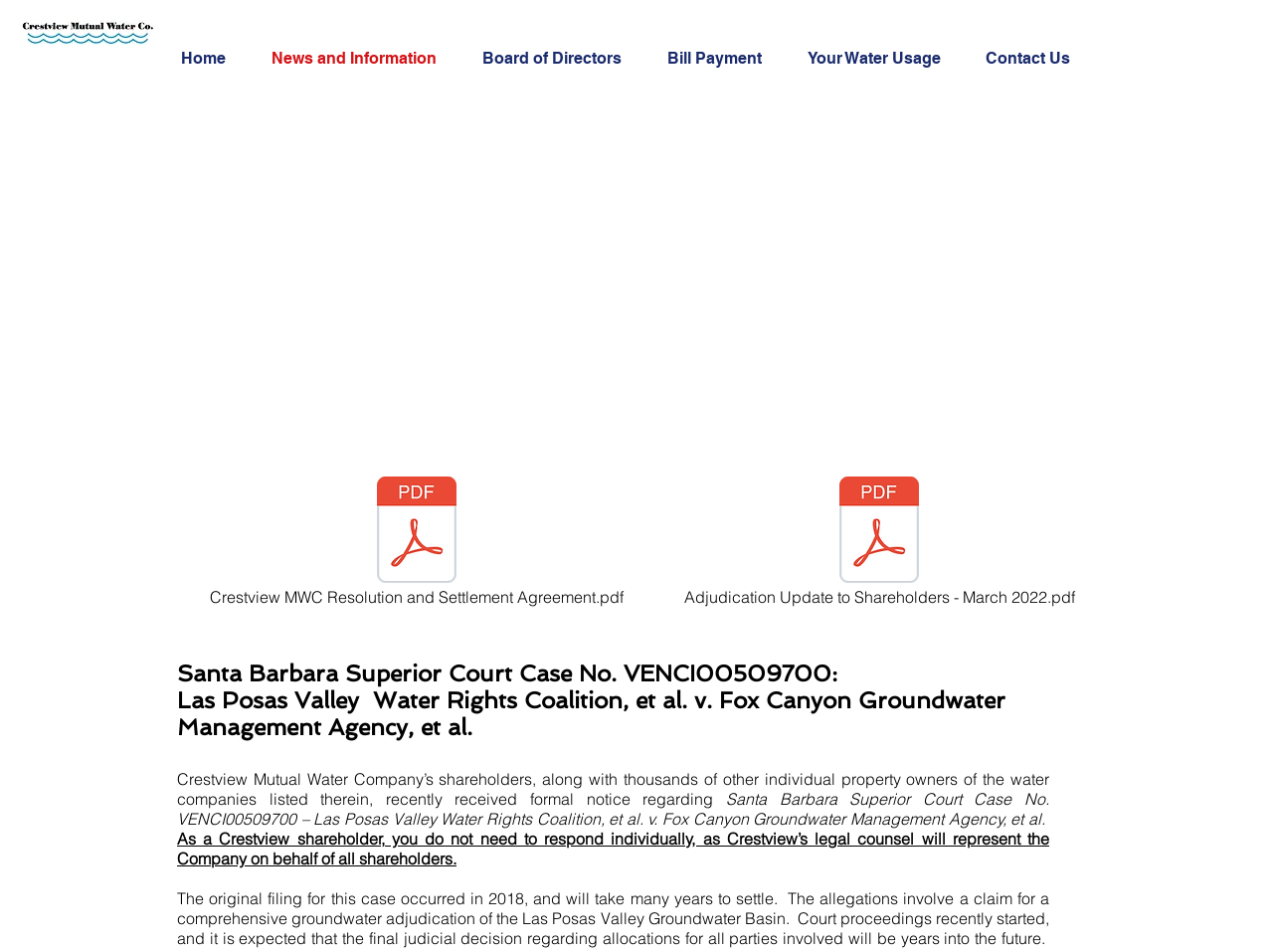Identify the bounding box coordinates of the element to click to follow this instruction: 'view news and information'. Ensure the coordinates are four float values between 0 and 1, provided as [left, top, right, bottom].

[0.202, 0.036, 0.367, 0.088]